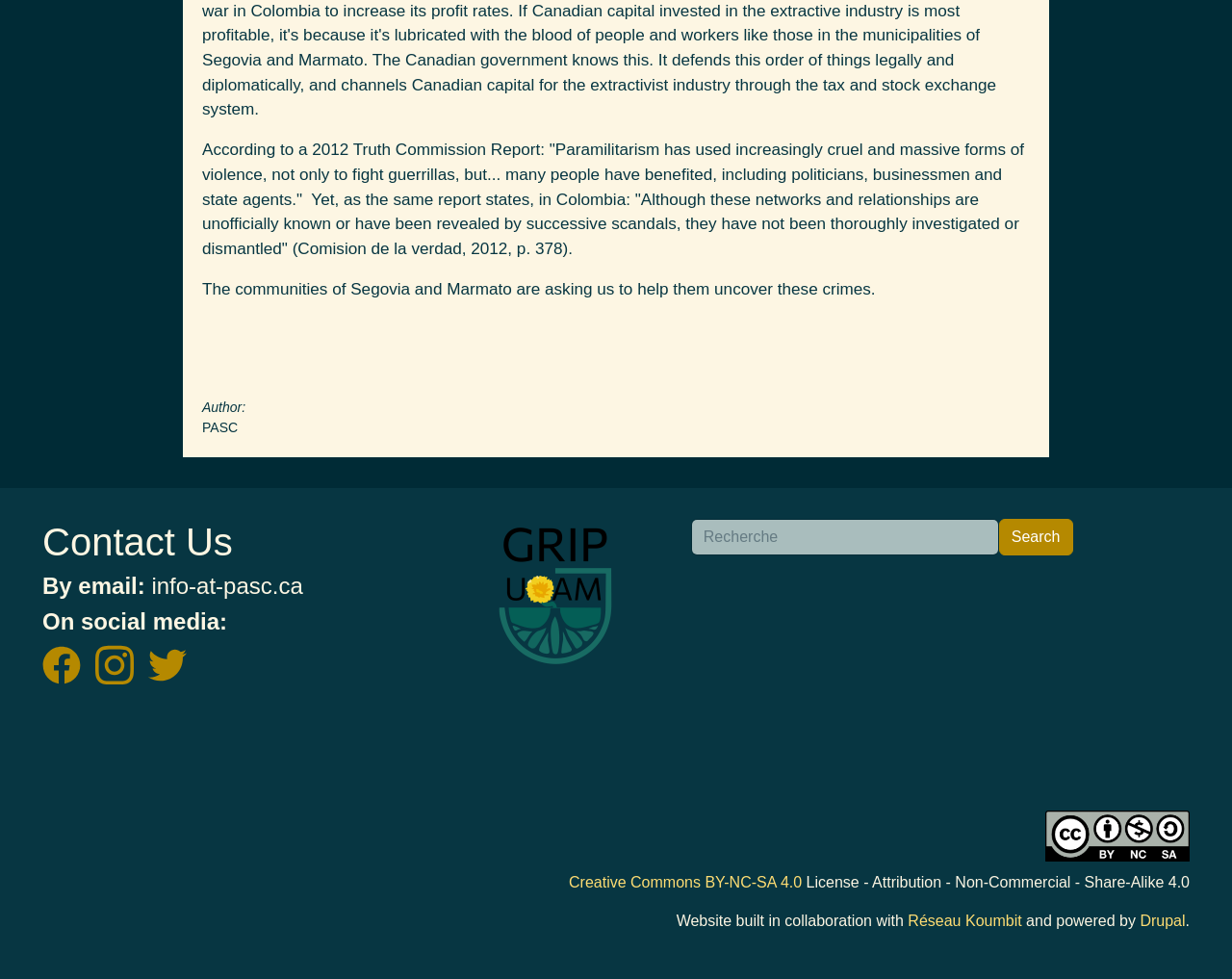Pinpoint the bounding box coordinates of the element you need to click to execute the following instruction: "Follow on Facebook". The bounding box should be represented by four float numbers between 0 and 1, in the format [left, top, right, bottom].

[0.034, 0.67, 0.077, 0.687]